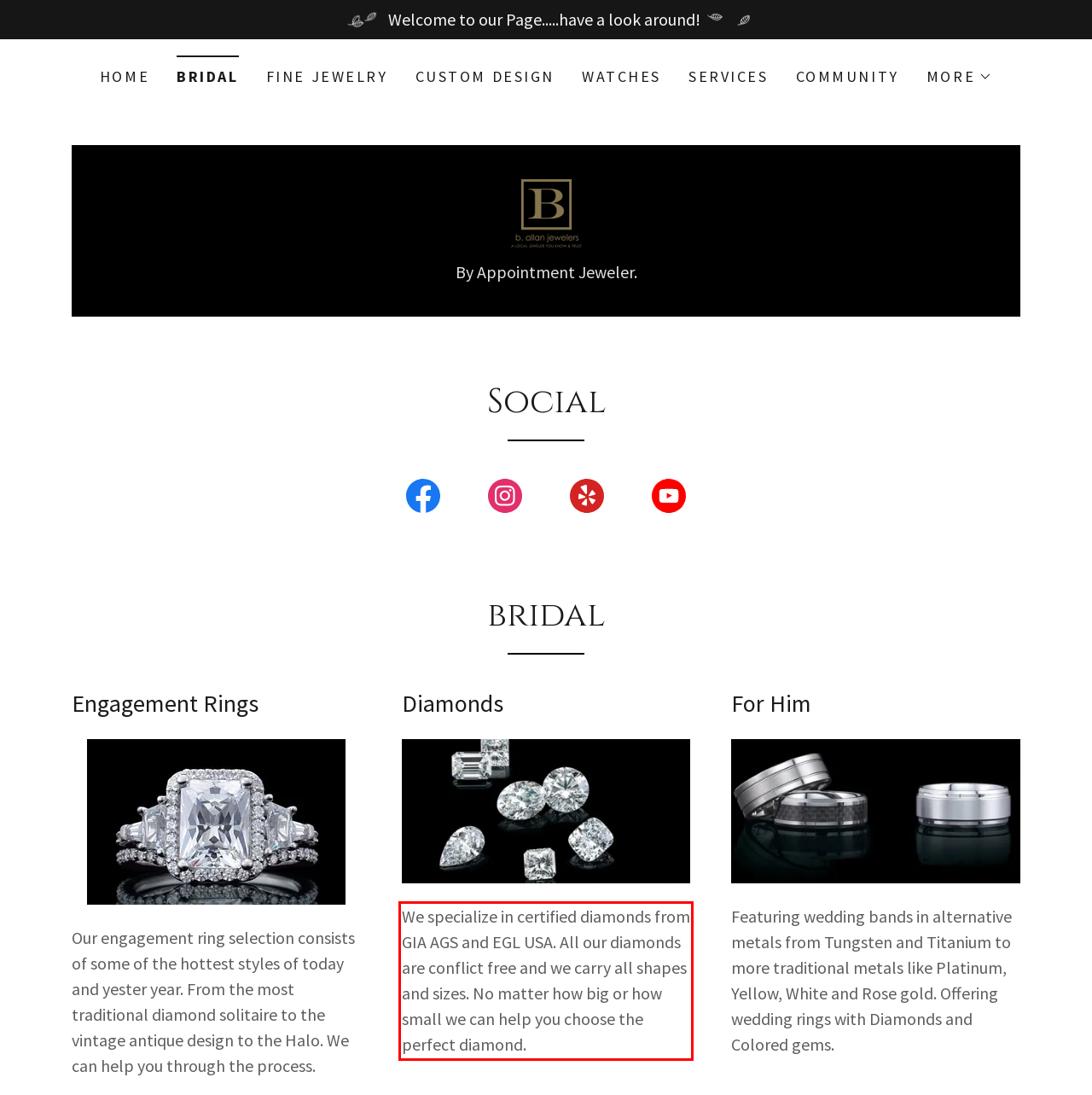Within the screenshot of the webpage, there is a red rectangle. Please recognize and generate the text content inside this red bounding box.

We specialize in certified diamonds from GIA AGS and EGL USA. All our diamonds are conflict free and we carry all shapes and sizes. No matter how big or how small we can help you choose the perfect diamond.